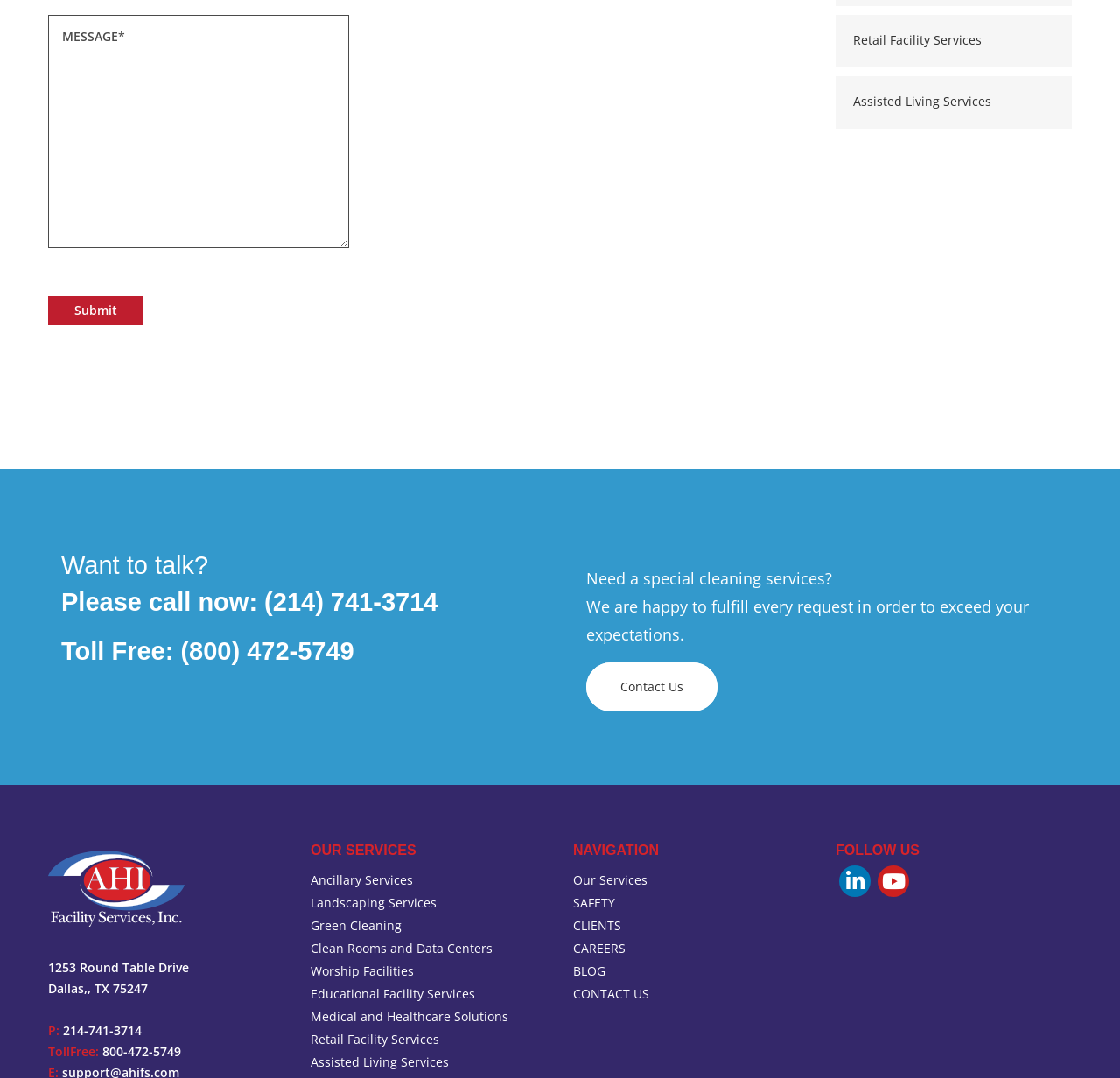How many social media platforms are linked on the webpage?
Respond to the question with a well-detailed and thorough answer.

I found the social media links by looking at the links under the 'FOLLOW US' heading, which include a LinkedIn link and a YouTube link, indicating that there are two social media platforms linked on the webpage.